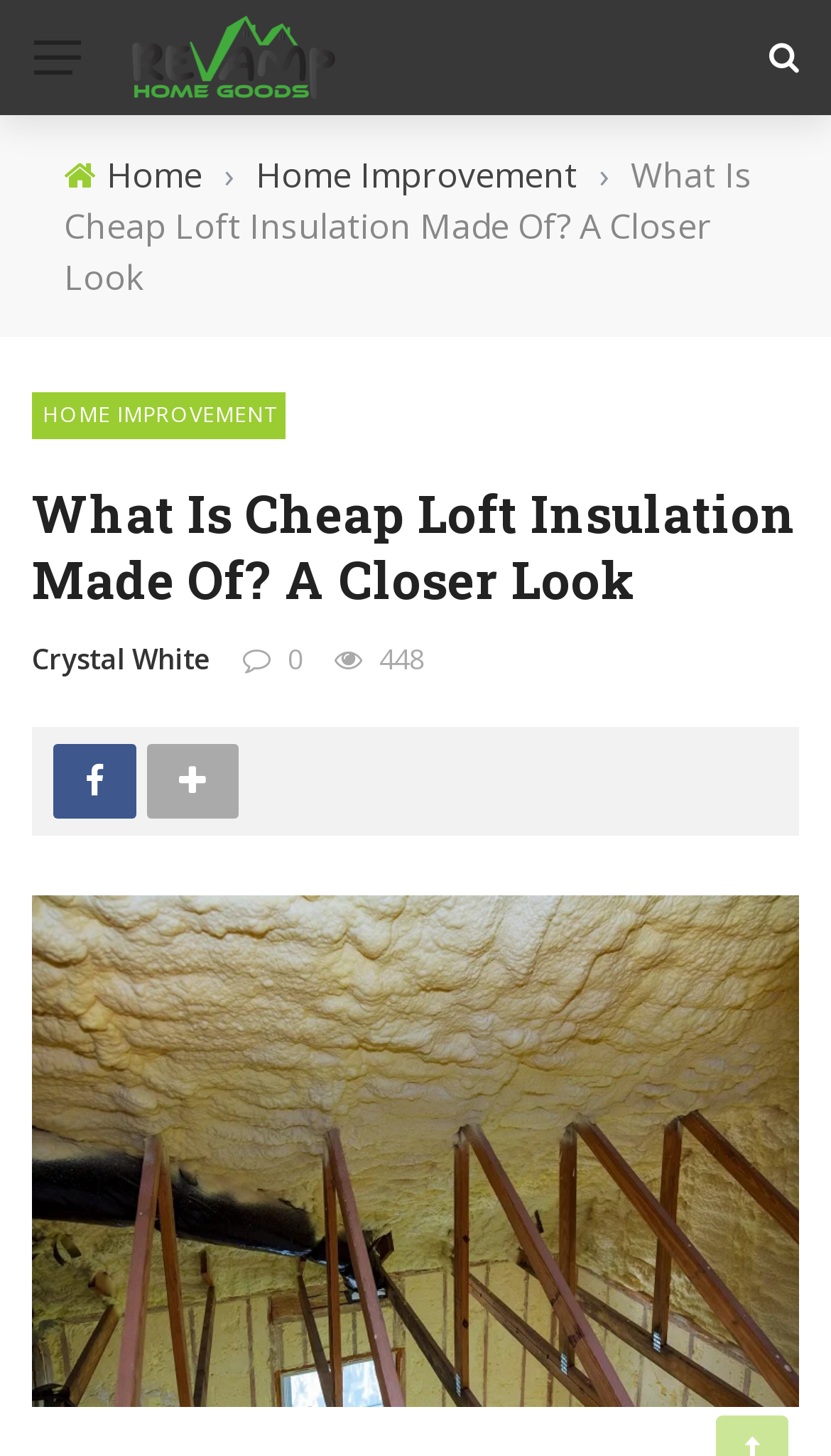Is there a logo on the webpage?
Please ensure your answer to the question is detailed and covers all necessary aspects.

The presence of a logo can be confirmed by the image element with the description 'Logo' located at the top of the webpage.